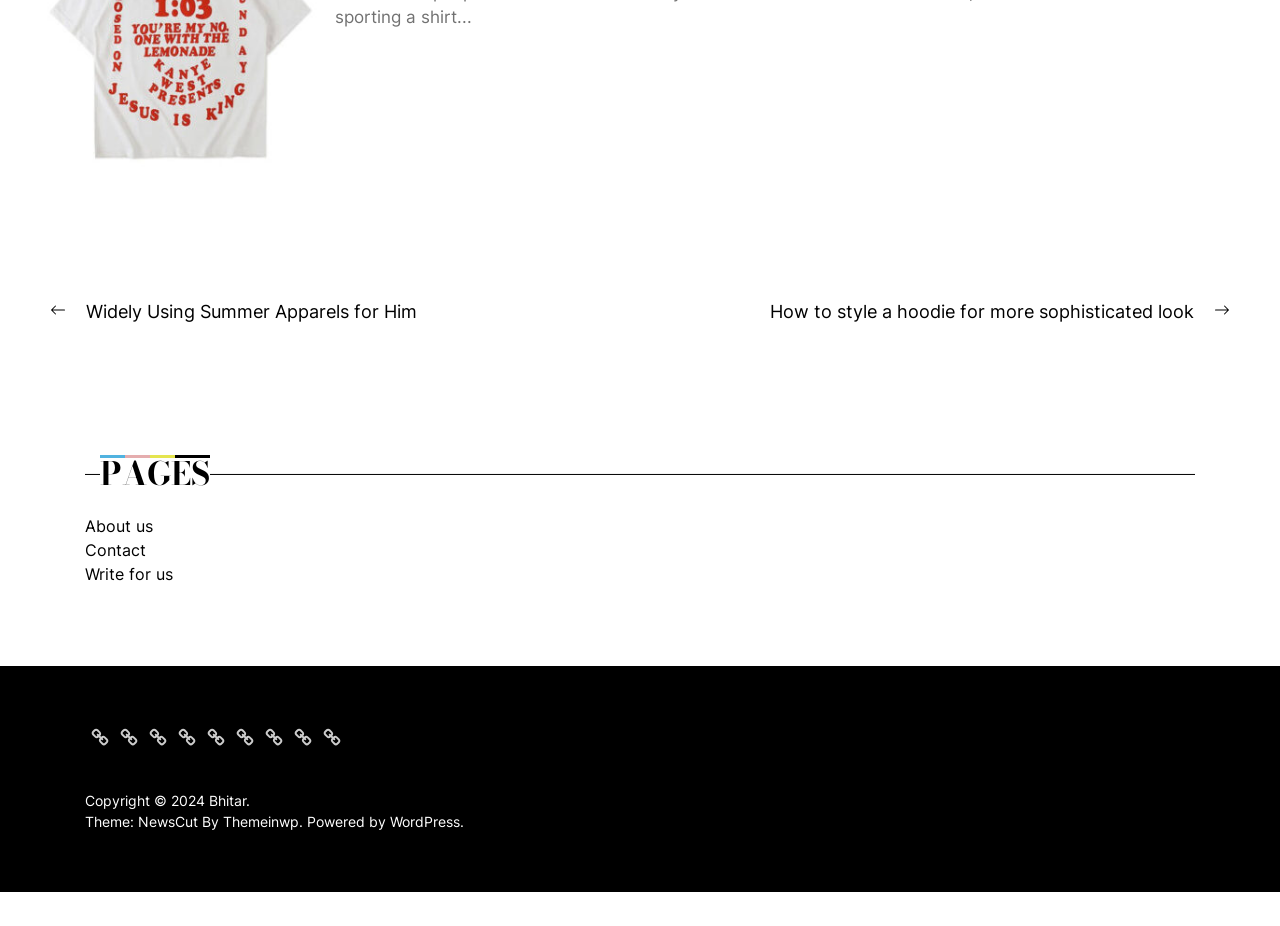Identify the bounding box coordinates for the UI element that matches this description: "Fashion".

[0.114, 0.784, 0.132, 0.81]